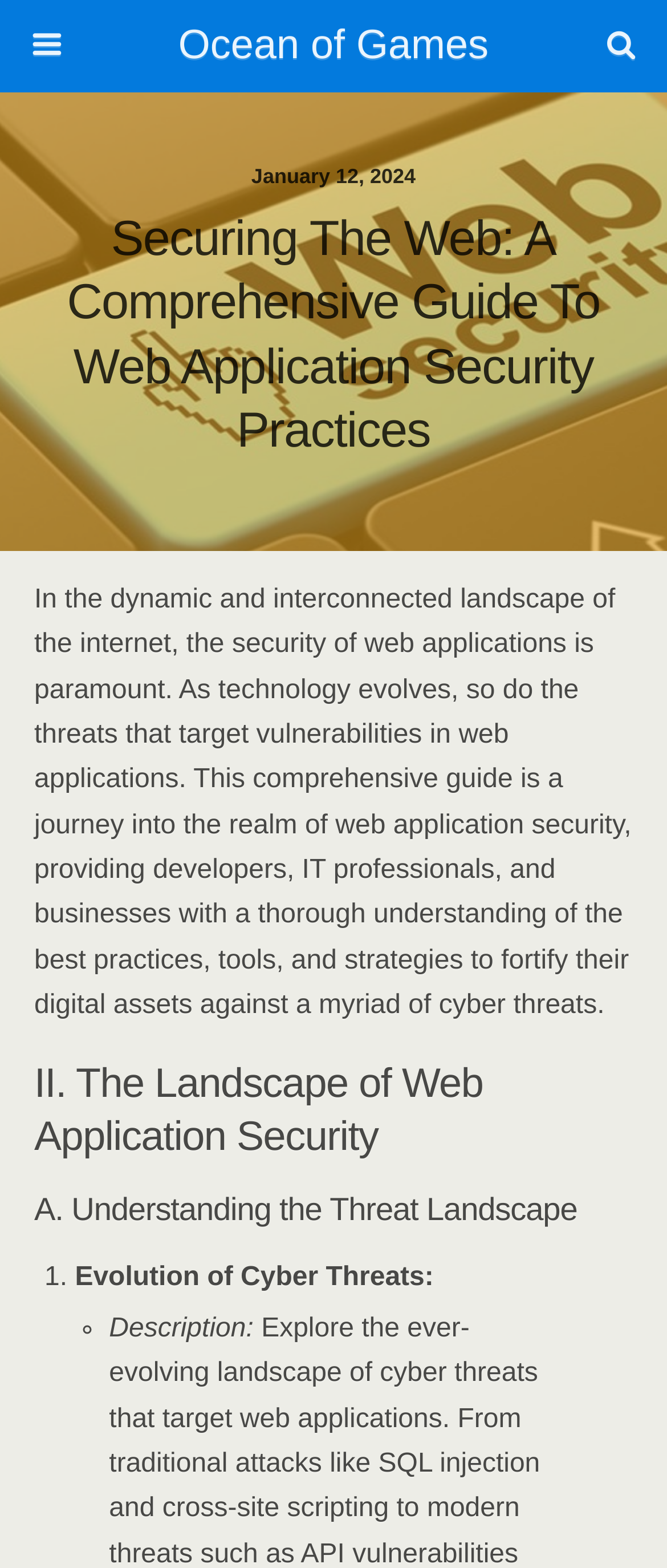What is the search button located next to?
Using the image, respond with a single word or phrase.

Search this website… textbox